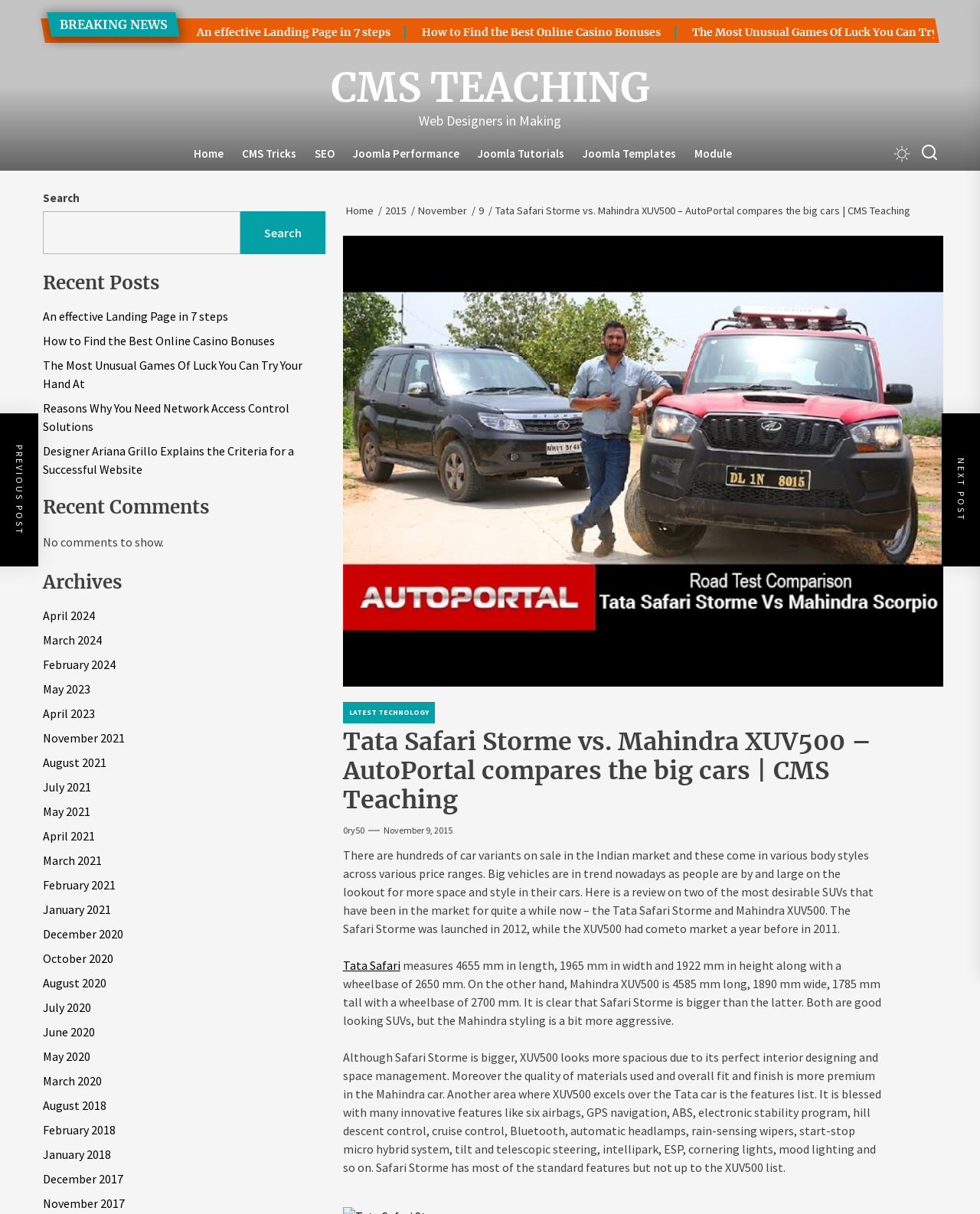Write an extensive caption that covers every aspect of the webpage.

This webpage is a blog or article page that compares two SUV cars, Tata Safari Storme and Mahindra XUV500. At the top, there is a "BREAKING NEWS" header, followed by three article links with headings "An effective Landing Page in 7 steps", "How to Find the Best Online Casino Bonuses", and "The Most Unusual Games Of Luck You Can Try Your Hand At". 

Below these links, there is a horizontal navigation menu with links to "Home", "CMS Tricks", "SEO", "Joomla Performance", "Joomla Tutorials", "Joomla Templates", and "Module". 

On the left side, there is a vertical navigation menu with links to "LATEST TECHNOLOGY", "CMS TEACHING", and a breadcrumbs navigation with links to "Home", "2015", "November", "9", and the current page title. 

The main content of the page is a comparison review of the two SUV cars, Tata Safari Storme and Mahindra XUV500. The review includes a brief introduction, followed by a detailed comparison of the cars' dimensions, interior design, and features. 

On the right side, there are several sections, including a search box, a "Recent Posts" section with links to several articles, a "Recent Comments" section with no comments, and an "Archives" section with links to articles from various months and years.